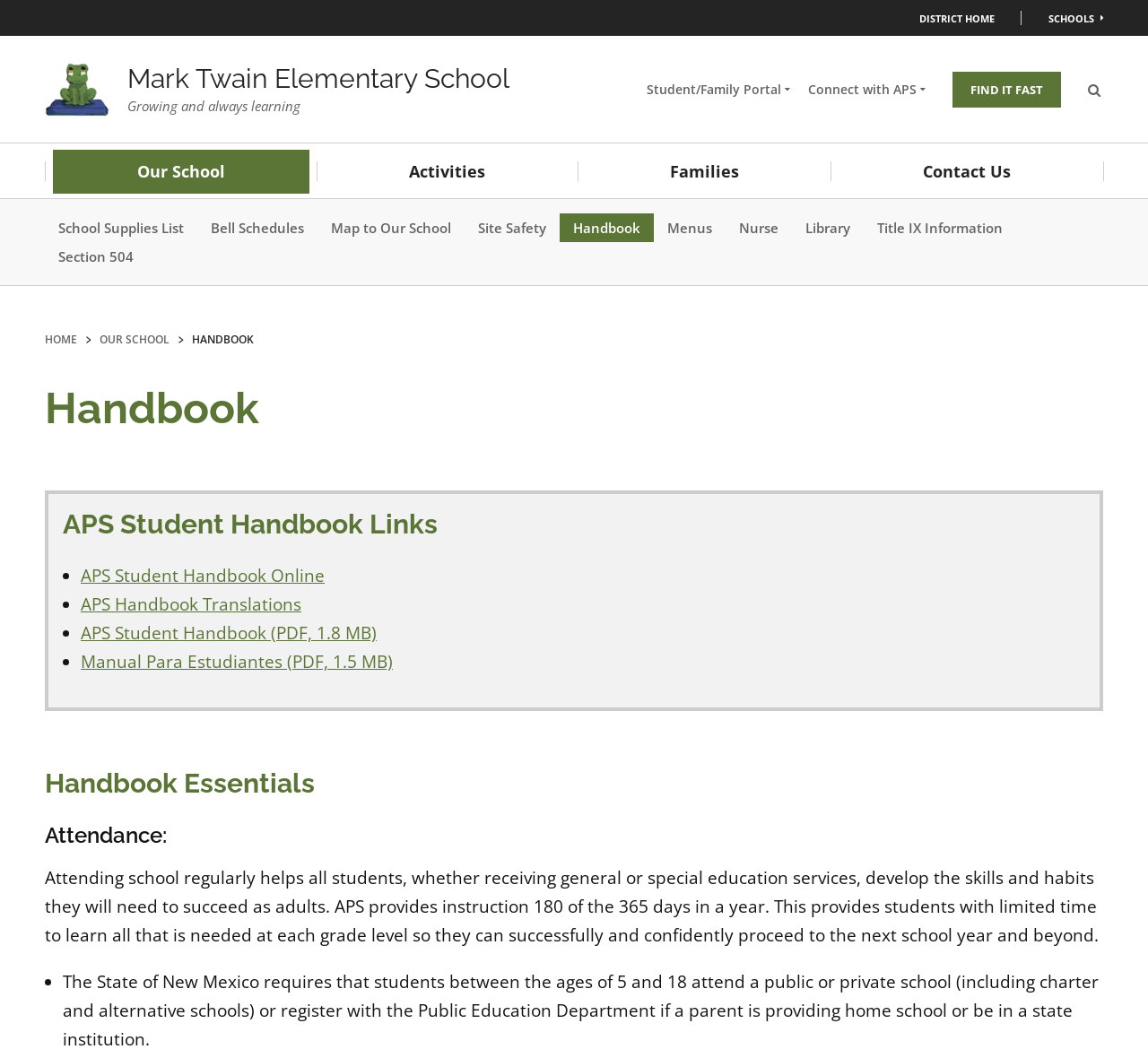Please specify the bounding box coordinates of the region to click in order to perform the following instruction: "View the 'Handbook' page".

[0.488, 0.202, 0.57, 0.229]